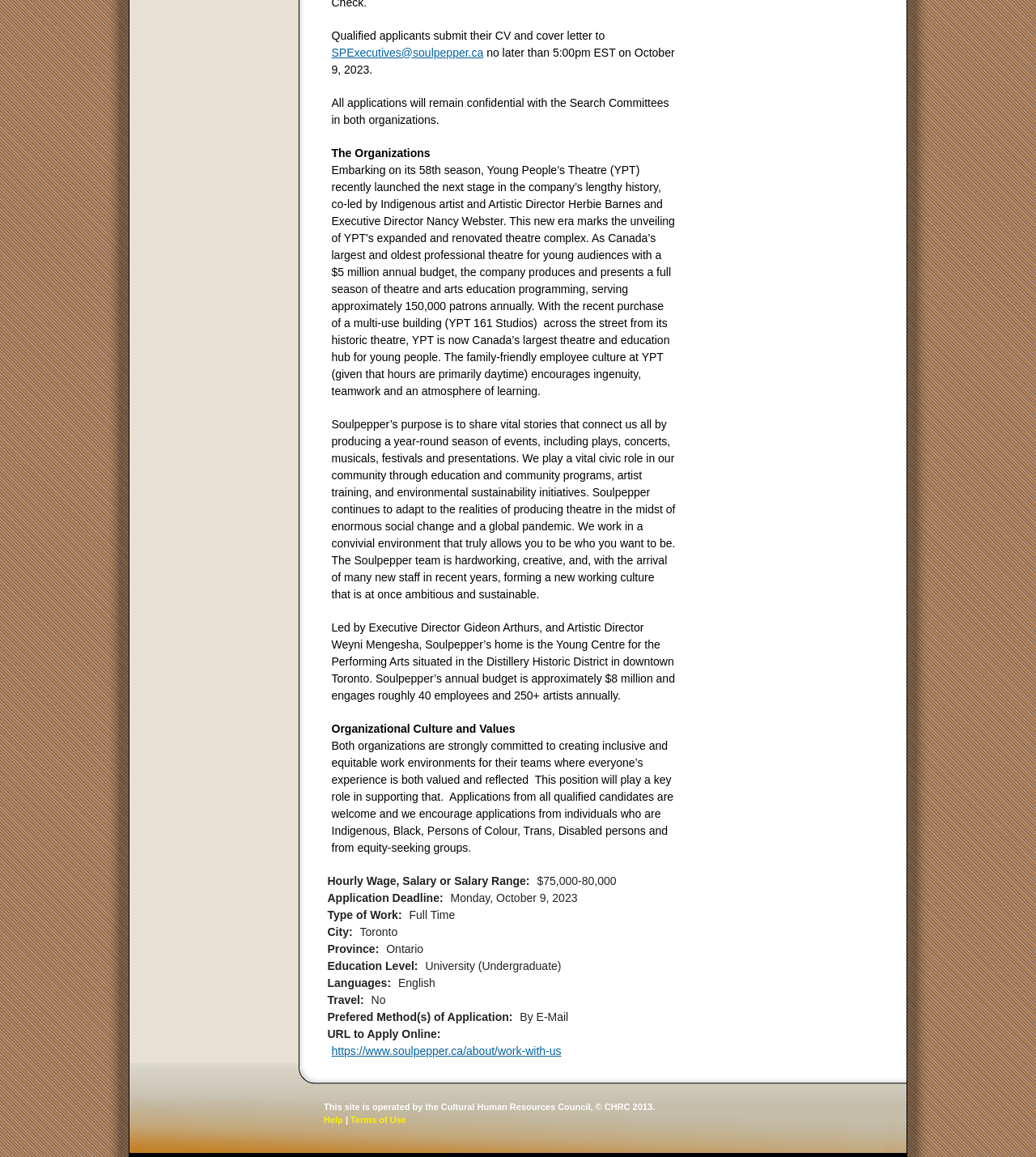Look at the image and write a detailed answer to the question: 
What is the preferred method of application?

I found the answer by looking at the section that lists the job details, where it says 'Prefered Method(s) of Application:' followed by 'By E-Mail'.